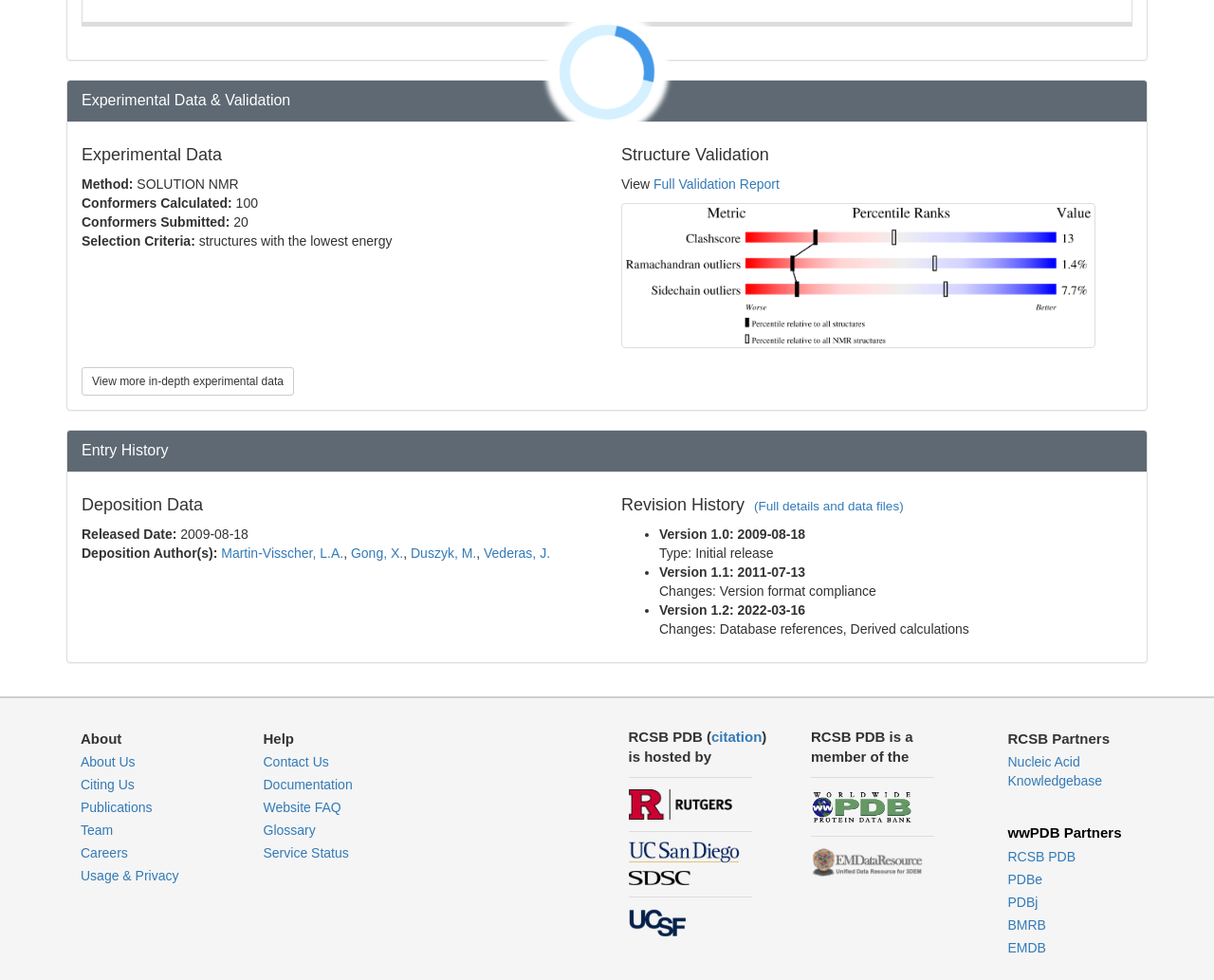Determine the coordinates of the bounding box that should be clicked to complete the instruction: "View more in-depth experimental data". The coordinates should be represented by four float numbers between 0 and 1: [left, top, right, bottom].

[0.067, 0.375, 0.242, 0.404]